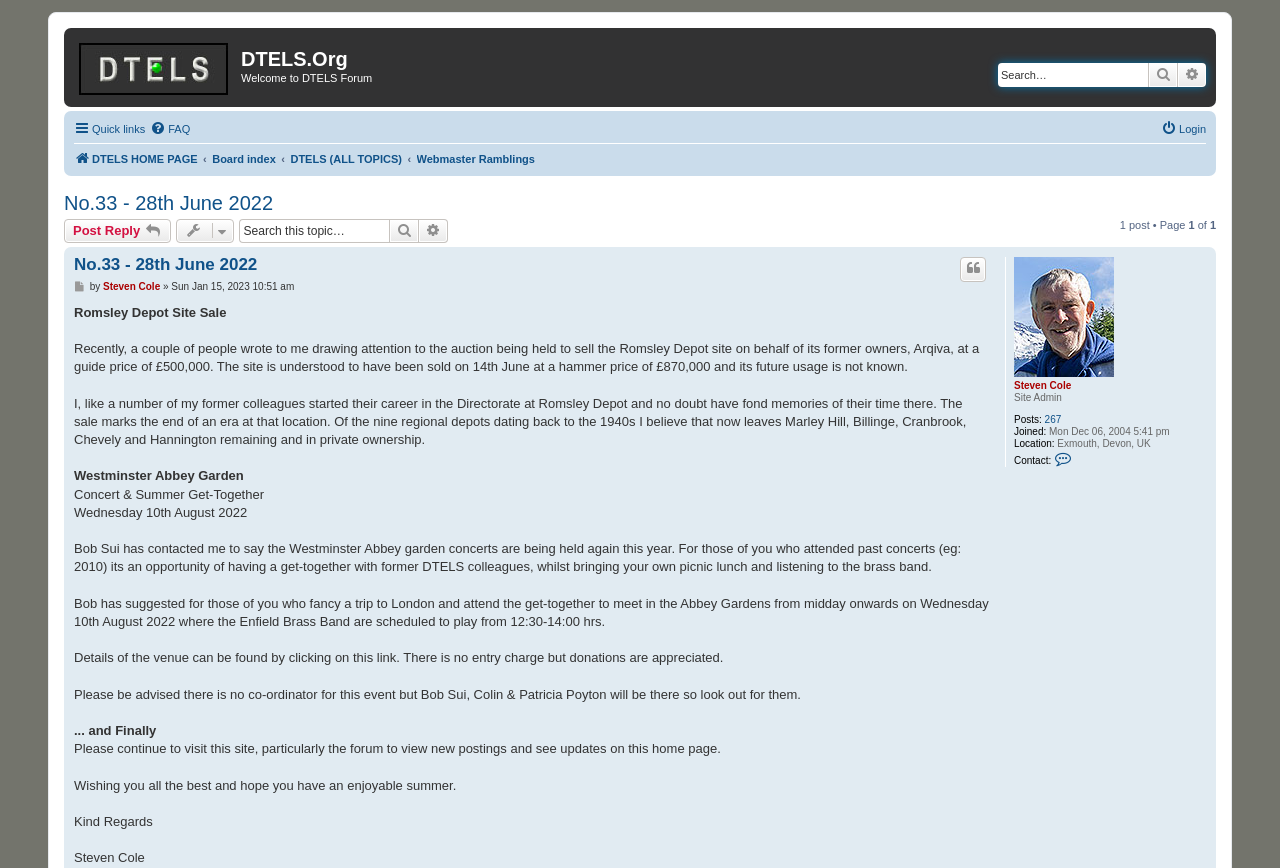Based on the image, please respond to the question with as much detail as possible:
What is the date of the Westminster Abbey garden concert?

I found the answer by reading the text 'Wednesday 10th August 2022' which is mentioned as the date of the Westminster Abbey garden concert.